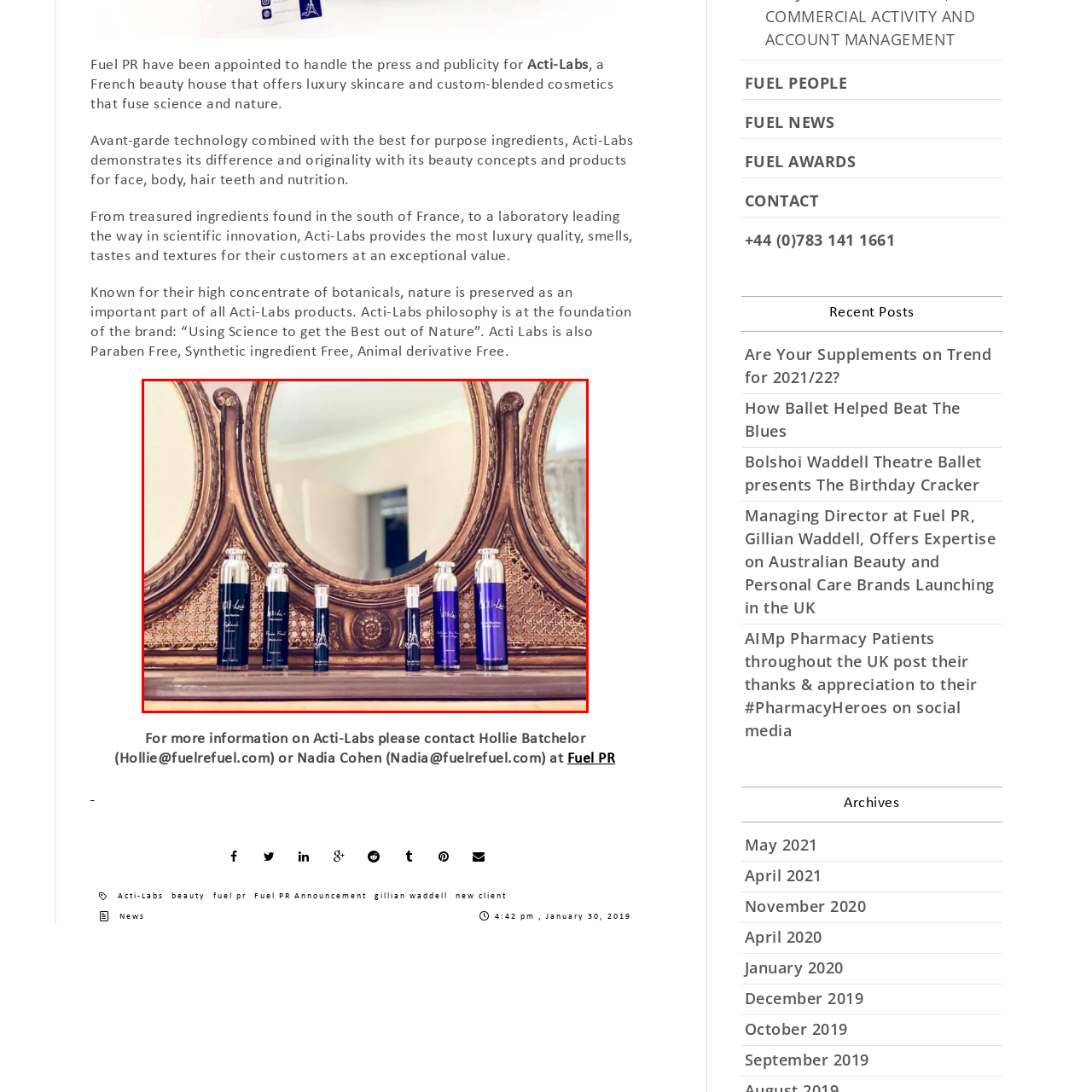What is the material of the containers?
Look at the image within the red bounding box and respond with a single word or phrase.

Black and silver